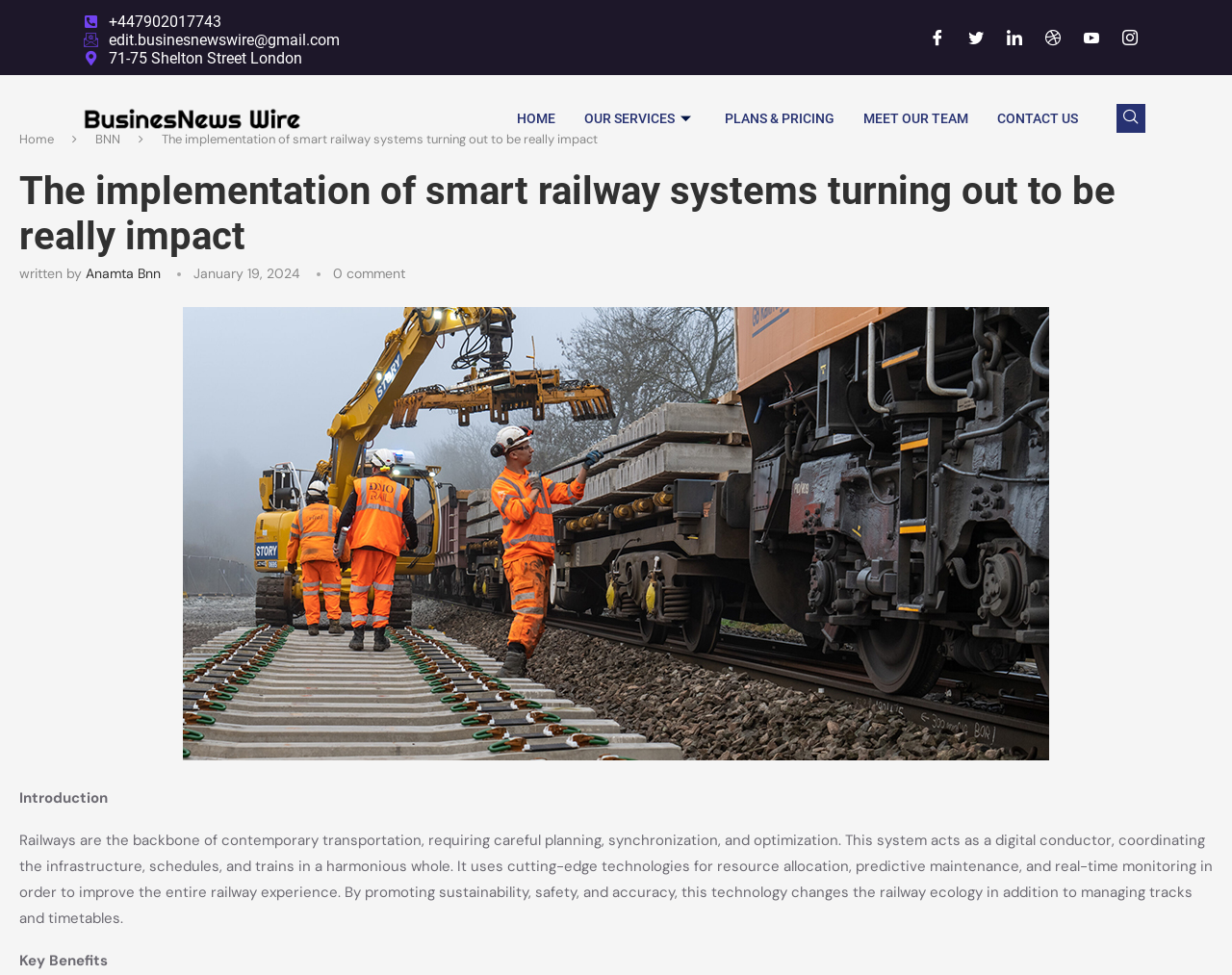Locate the bounding box of the UI element described in the following text: "Meet Our Team".

[0.689, 0.087, 0.798, 0.156]